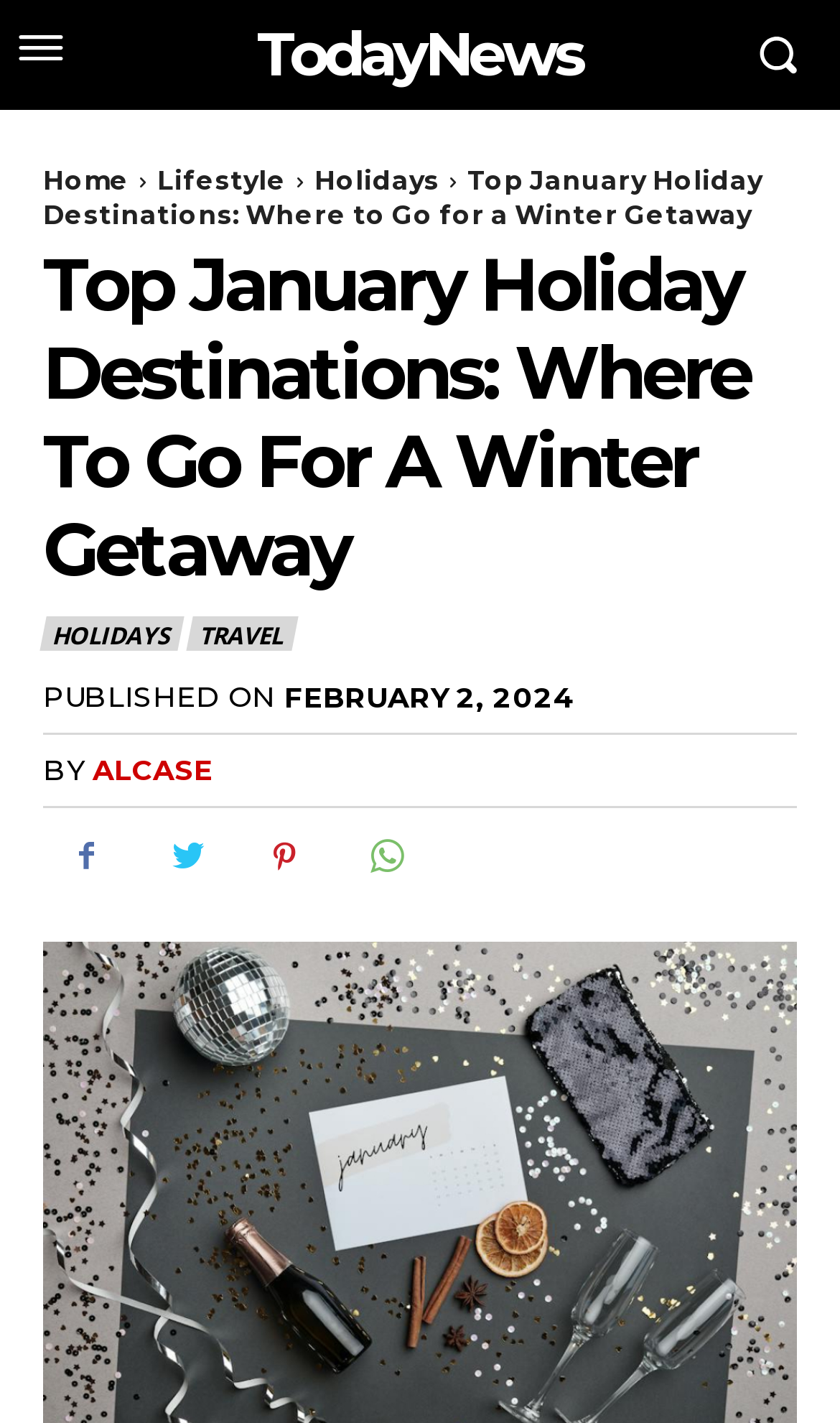Determine the bounding box coordinates for the region that must be clicked to execute the following instruction: "Check the roadmap".

None